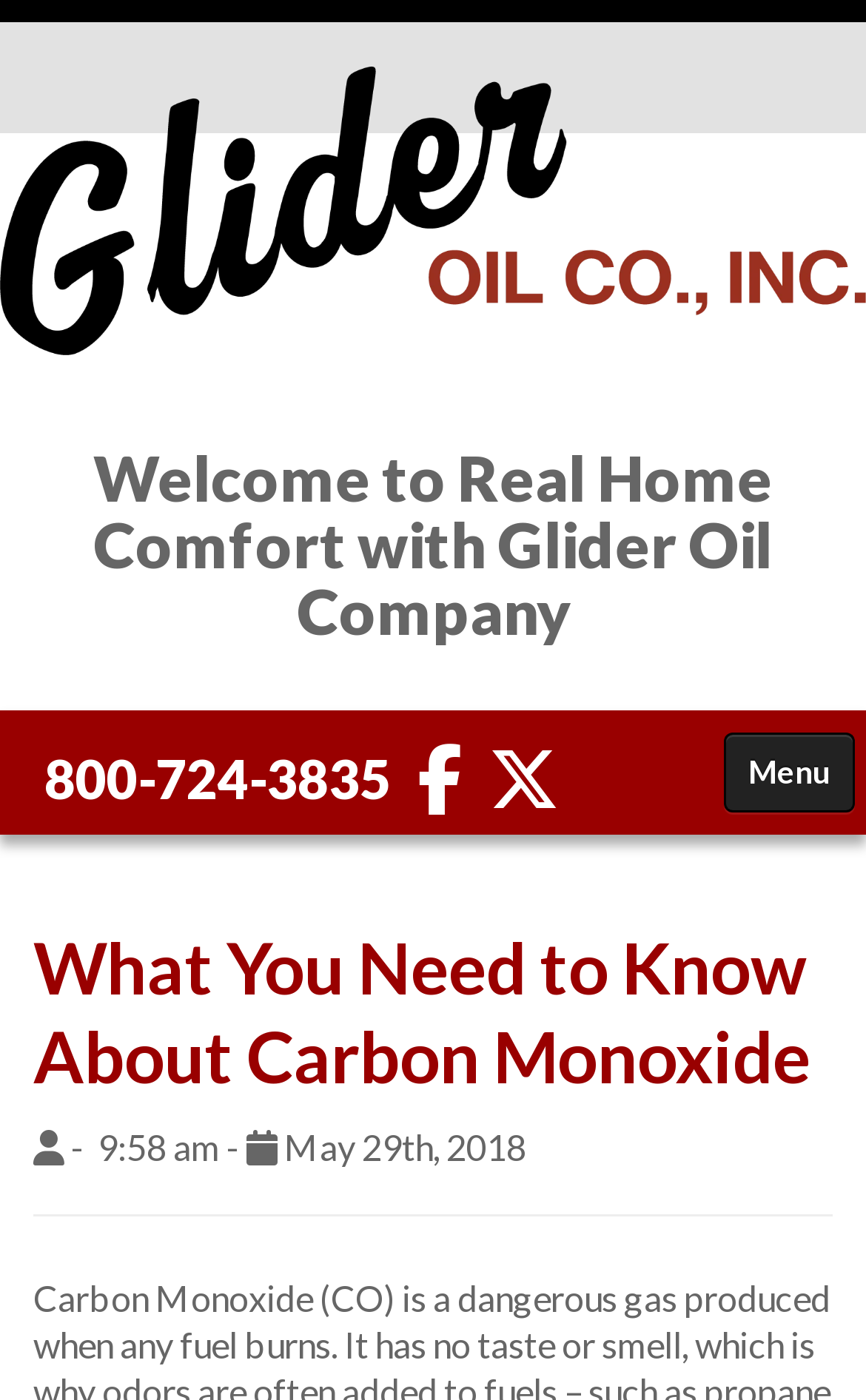Can you look at the image and give a comprehensive answer to the question:
What is the company name of the website?

The company name can be found in the static text element 'Welcome to Real Home Comfort with Glider Oil Company' which is located at the top of the webpage.